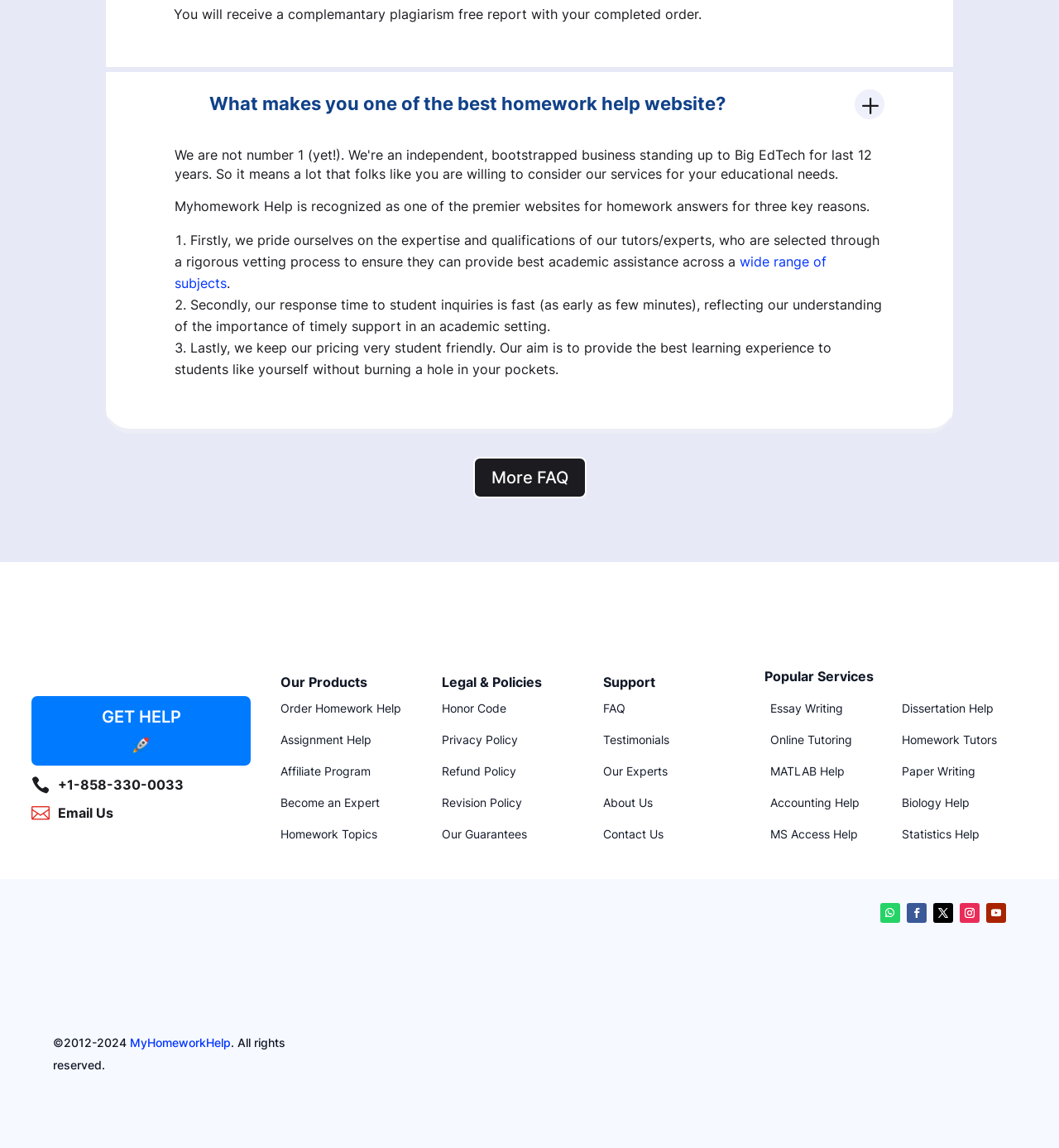What is the website's pricing strategy?
Can you provide an in-depth and detailed response to the question?

I found the answer by reading the text, which states that the website aims to provide the best learning experience to students 'without burning a hole in your pockets', indicating that the website has a student-friendly pricing strategy.